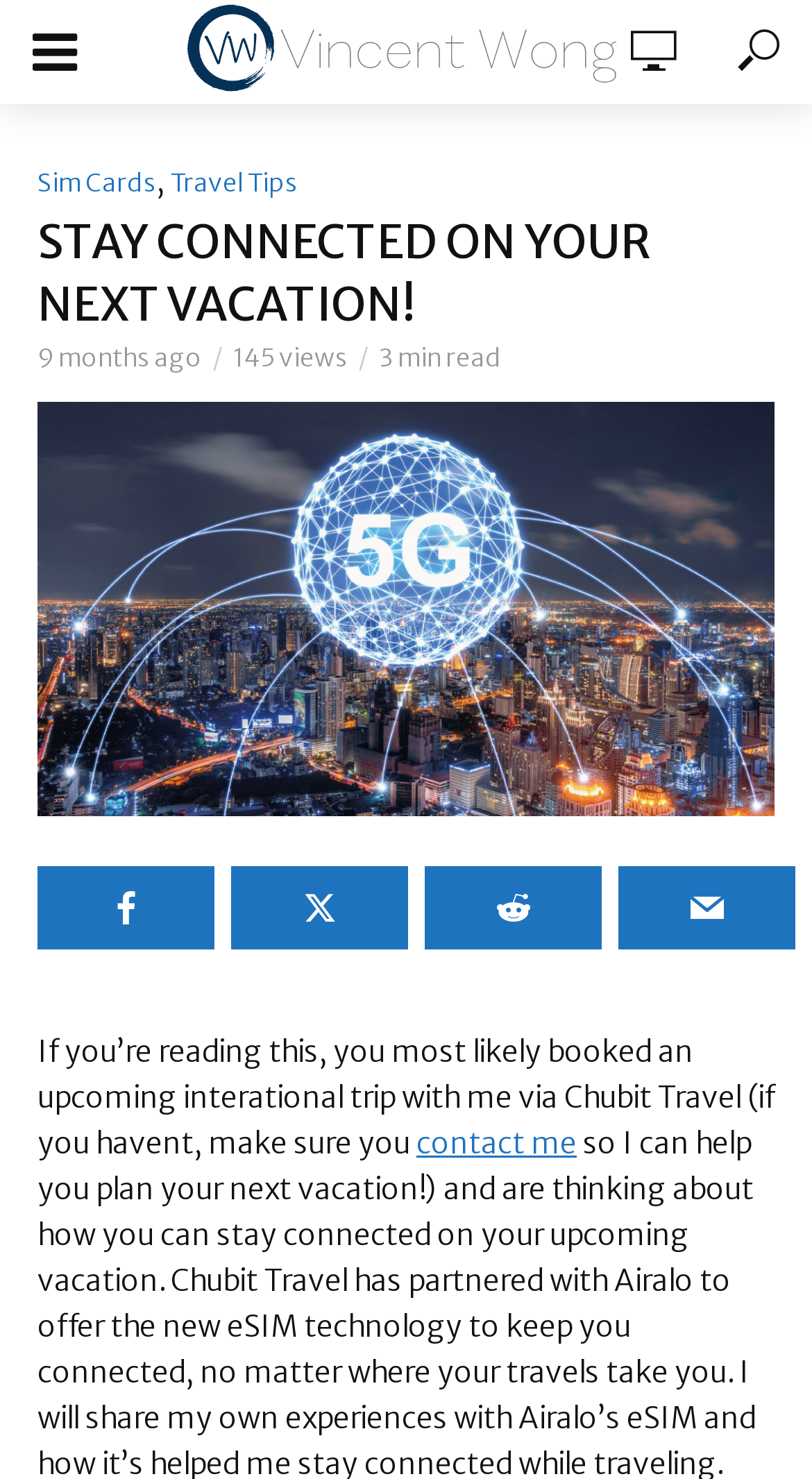Determine the bounding box for the HTML element described here: "Winding Oak, LLC". The coordinates should be given as [left, top, right, bottom] with each number being a float between 0 and 1.

None